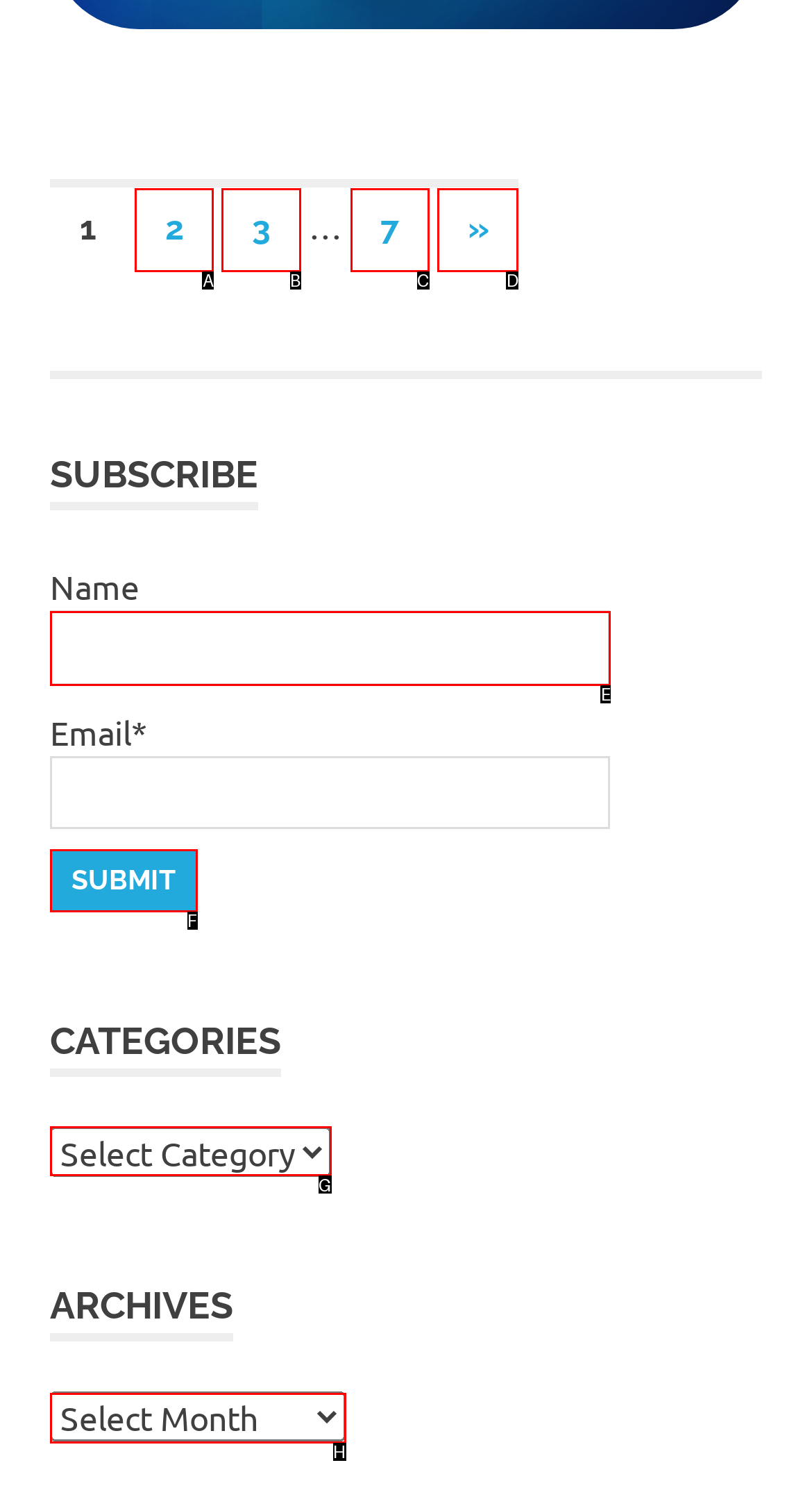Point out the letter of the HTML element you should click on to execute the task: select a category
Reply with the letter from the given options.

G